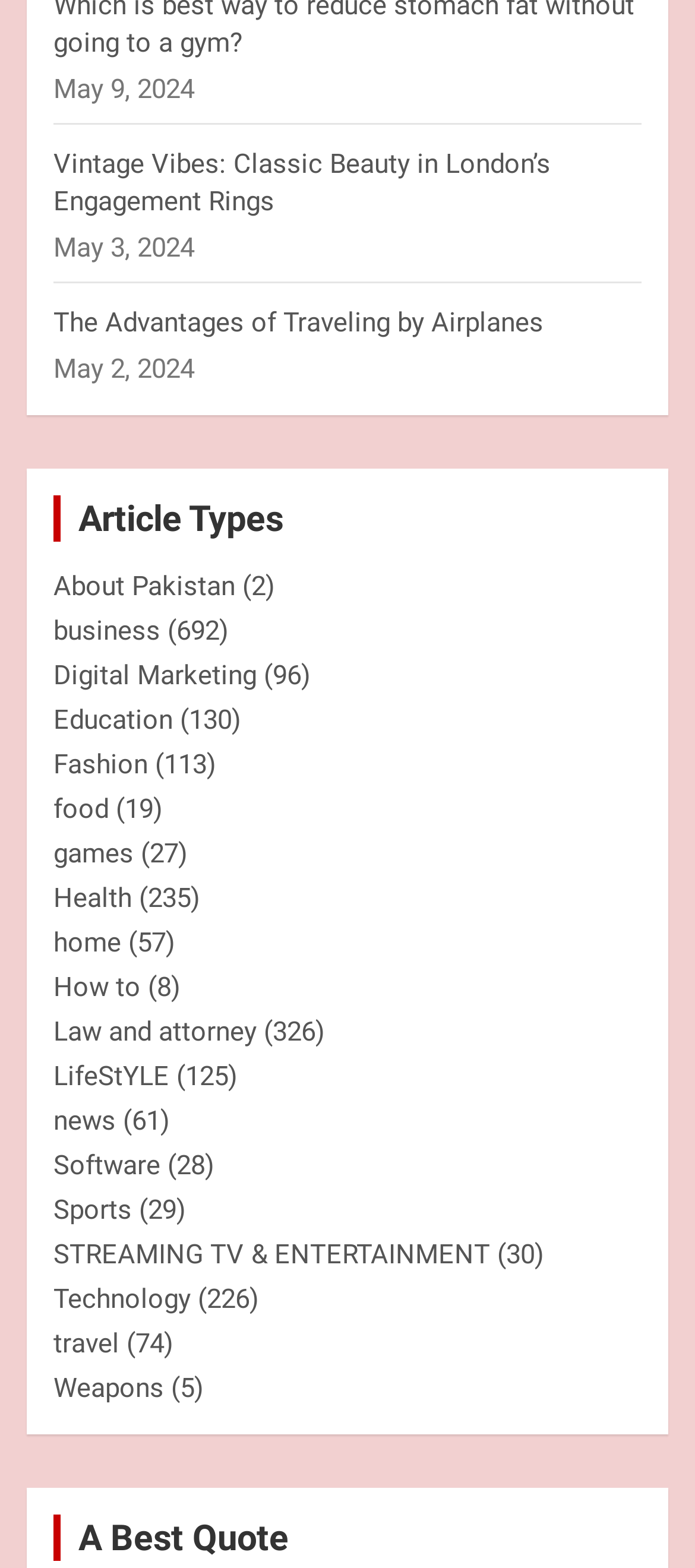What is the title of the section below the 'Article Types' section?
From the image, respond using a single word or phrase.

A Best Quote